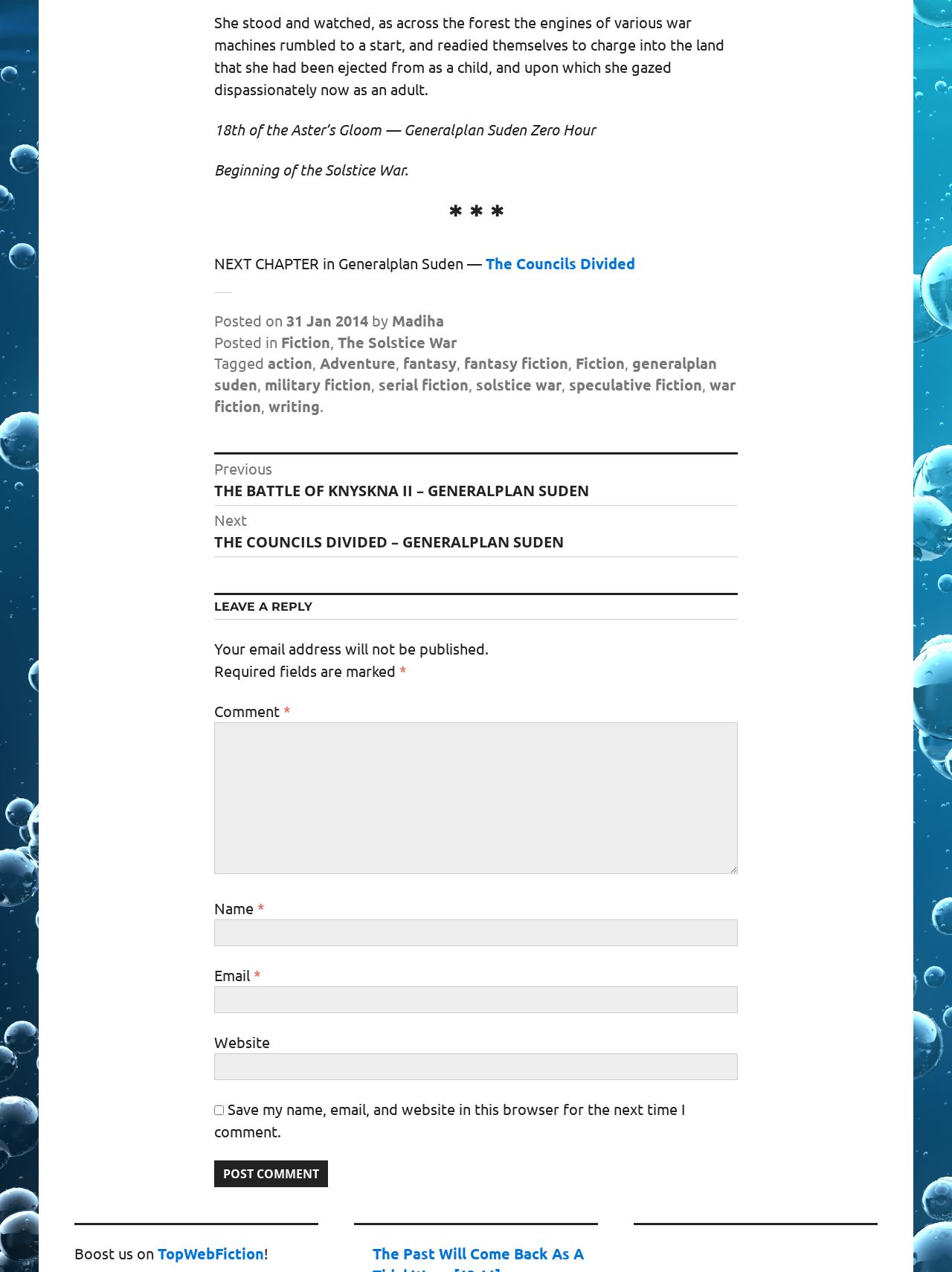Predict the bounding box coordinates of the area that should be clicked to accomplish the following instruction: "Post a comment". The bounding box coordinates should consist of four float numbers between 0 and 1, i.e., [left, top, right, bottom].

[0.225, 0.913, 0.345, 0.934]